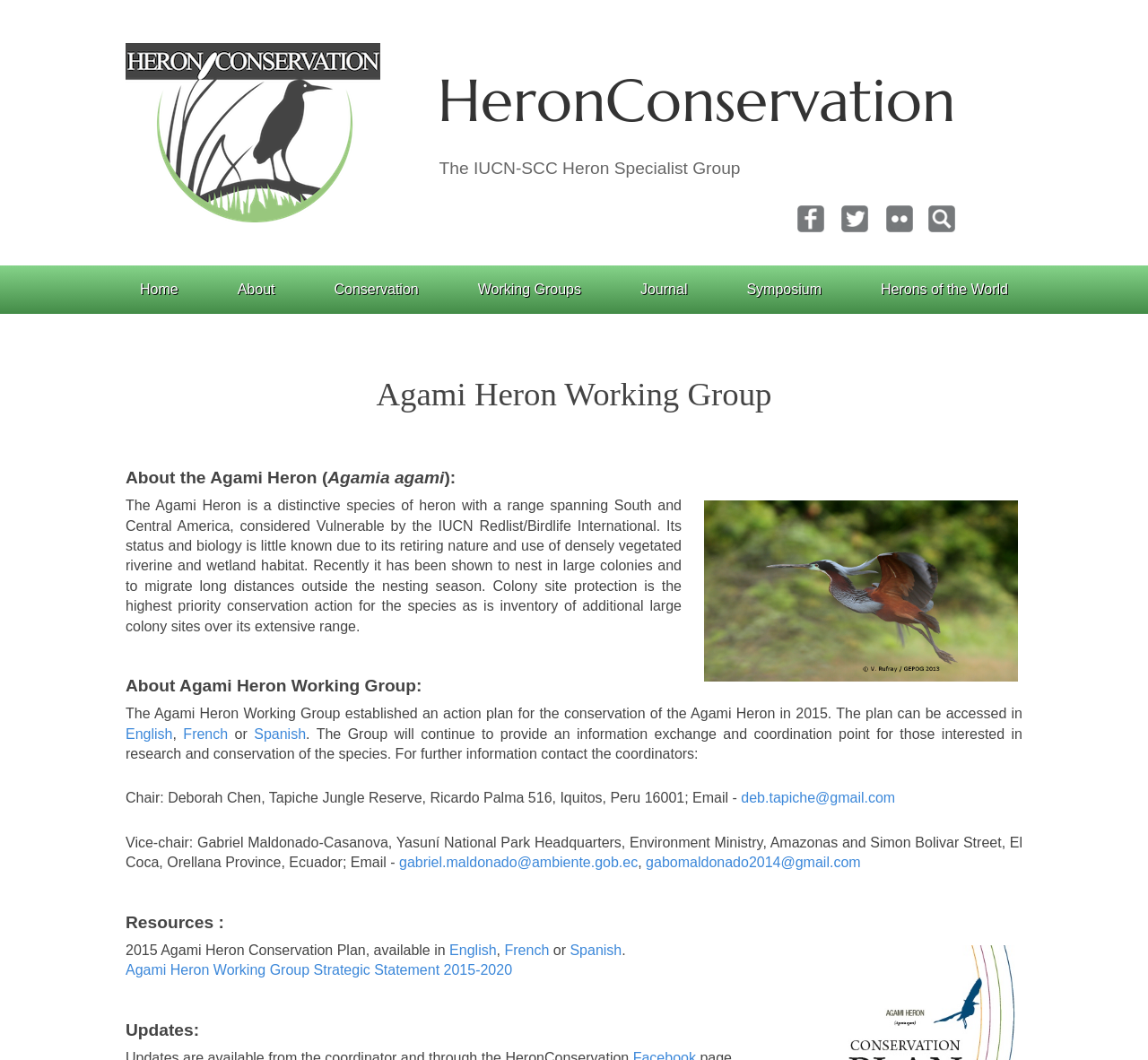Please identify the bounding box coordinates of the region to click in order to complete the task: "Visit the HeronConservation homepage". The coordinates must be four float numbers between 0 and 1, specified as [left, top, right, bottom].

[0.381, 0.06, 0.832, 0.129]